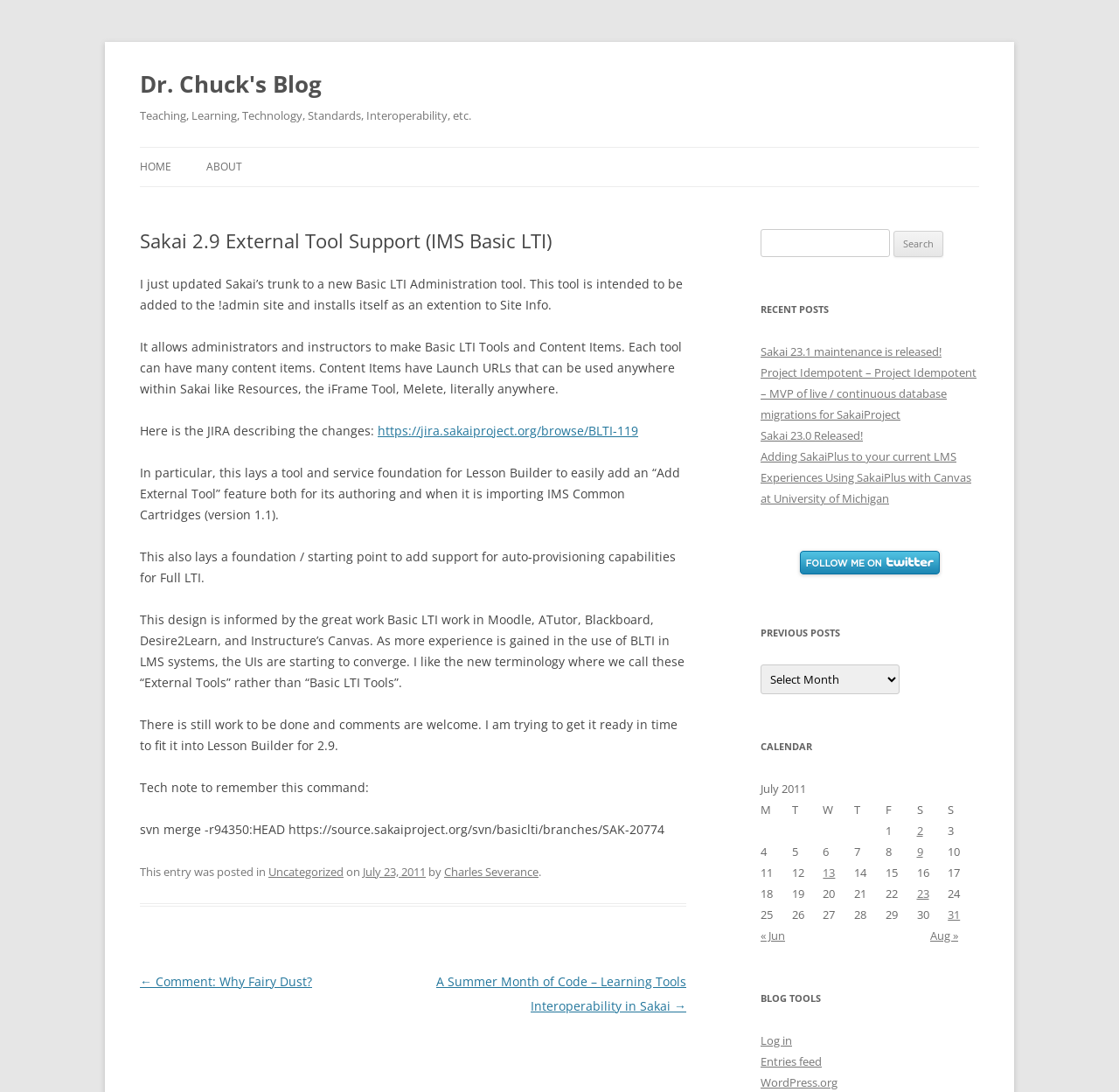Please indicate the bounding box coordinates for the clickable area to complete the following task: "Click the 'HOME' link". The coordinates should be specified as four float numbers between 0 and 1, i.e., [left, top, right, bottom].

[0.125, 0.135, 0.153, 0.171]